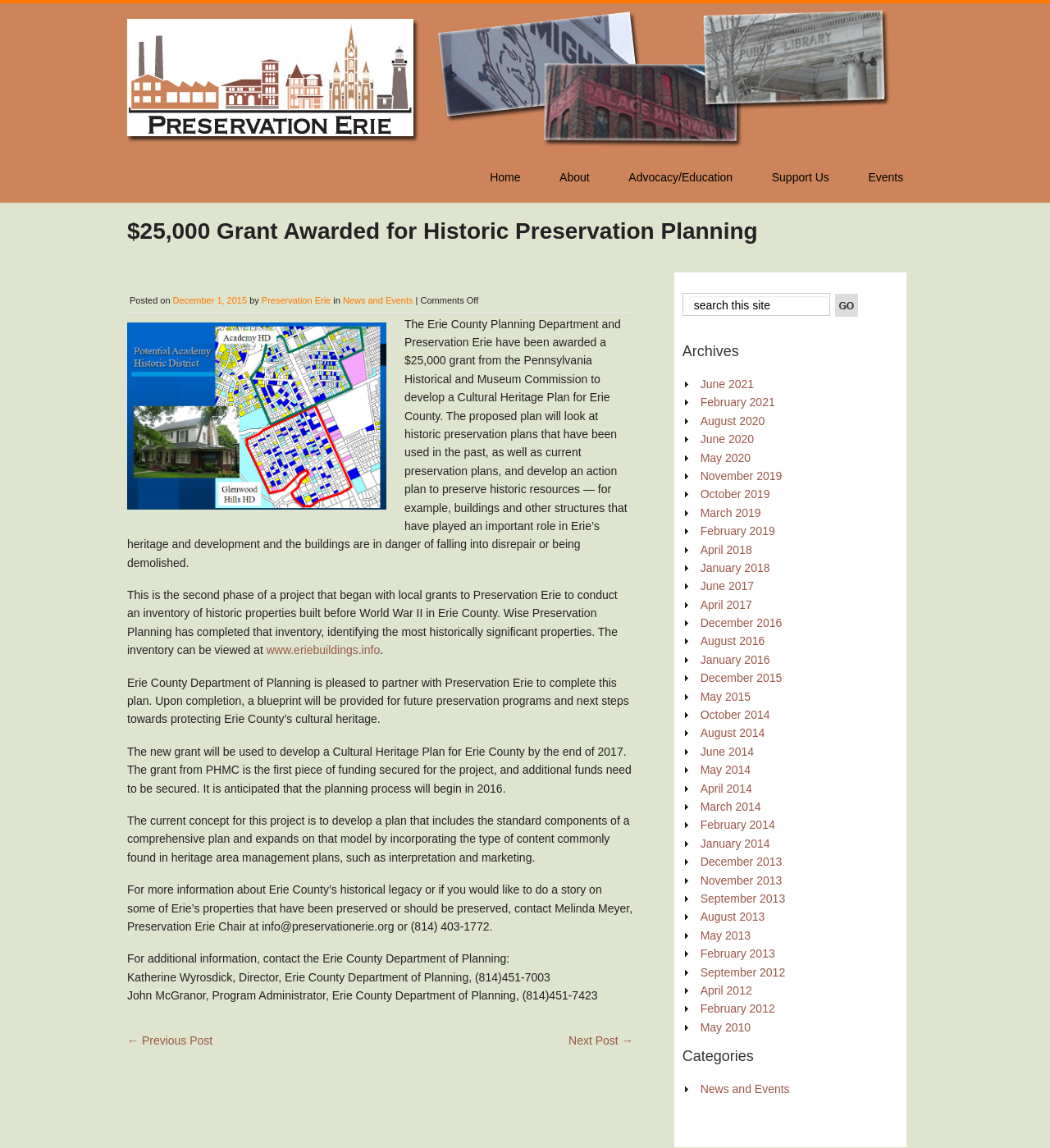Kindly determine the bounding box coordinates of the area that needs to be clicked to fulfill this instruction: "click on the 'Home' link".

[0.448, 0.132, 0.514, 0.176]